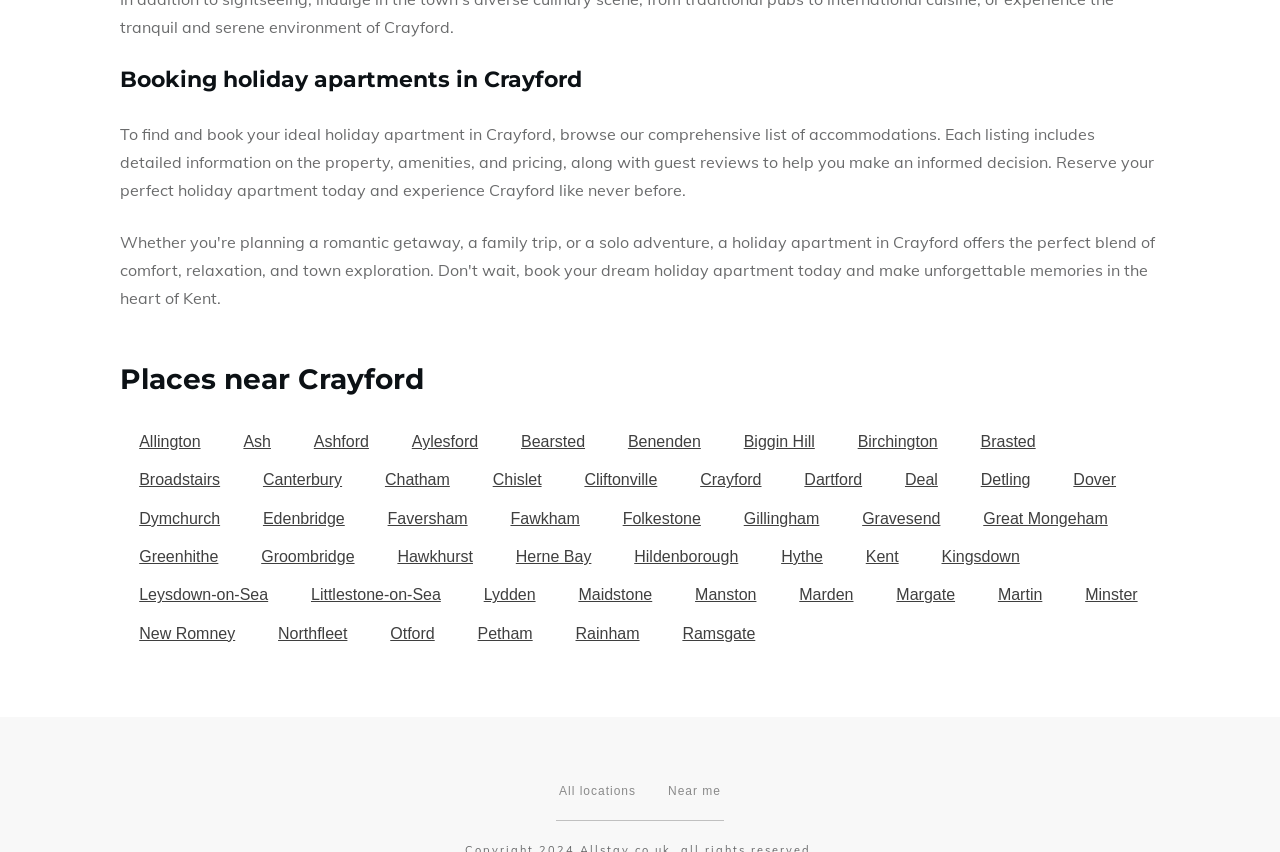What are the two options at the bottom of the page?
Answer with a single word or short phrase according to what you see in the image.

All locations, Near me